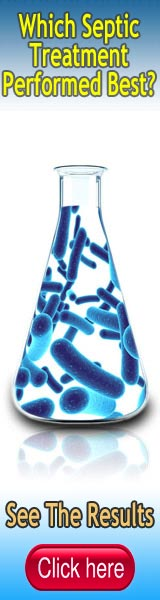Detail everything you observe in the image.

The image features a laboratory flask filled with a blue liquid, prominently displaying a collection of microorganisms, likely representing bacteria involved in septic tank treatment processes. Above the flask, a bold heading reads, "Which Septic Treatment Performed Best?" This suggests the image is part of a promotional or informational piece related to evaluating the effectiveness of different septic treatments. Below the flask, a call-to-action button encourages viewers to "See The Results," inviting them to learn more about the performance of various septic tank products. The overall design is vibrant and engaging, aiming to attract attention to the topic of septic tank care.